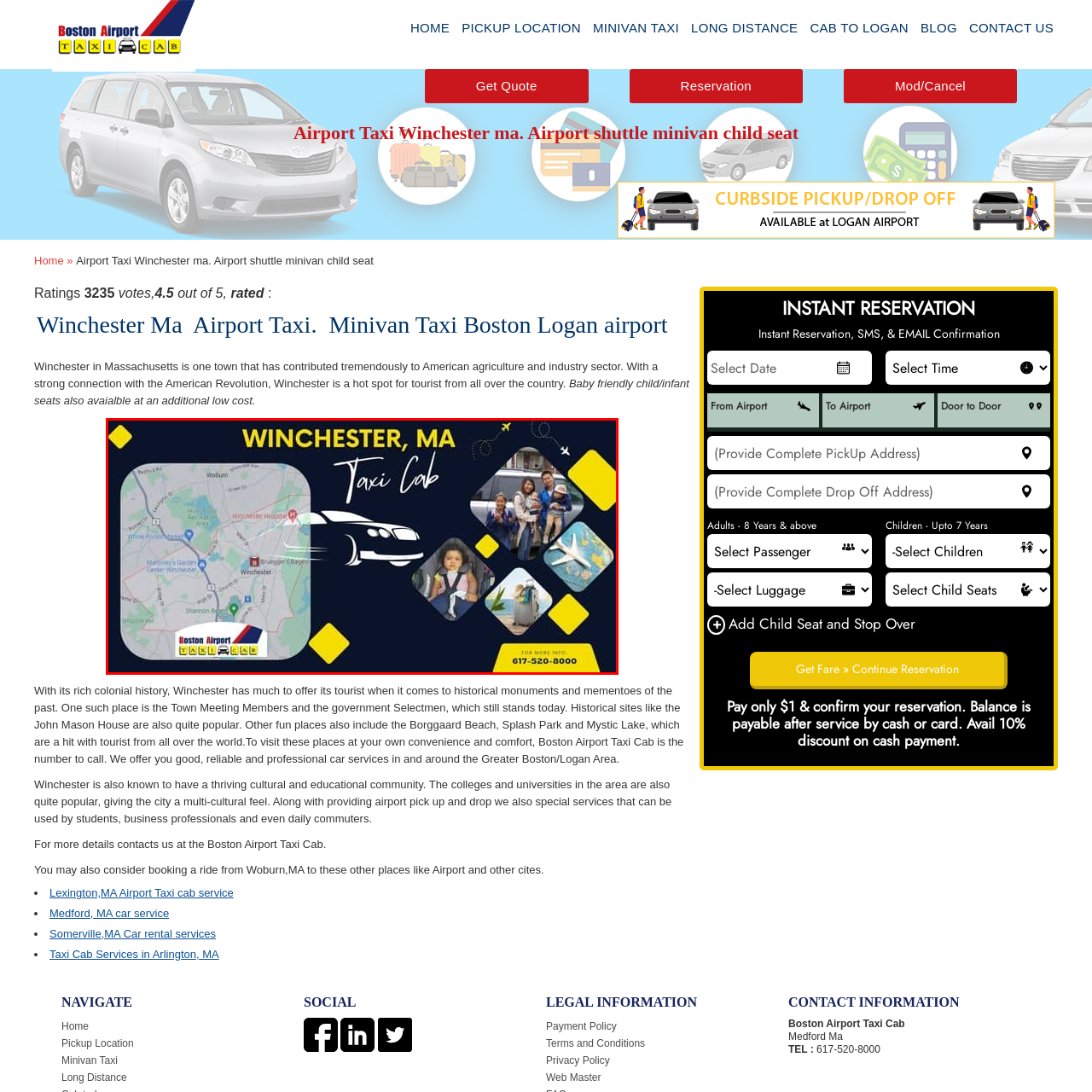Review the part of the image encased in the red box and give an elaborate answer to the question posed: What is the contact number for booking?

The contact number for booking is displayed at the bottom of the image, which is '617-520-8000', allowing potential customers to easily seek more information and book their rides.